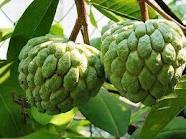What is the shelf life of the product 'Spray Dried Custard Apple Powder'?
Answer the question with as much detail as you can, using the image as a reference.

According to the caption, the product 'Spray Dried Custard Apple Powder' is noted to have a shelf life of 1 year, which is mentioned in the description of the product.